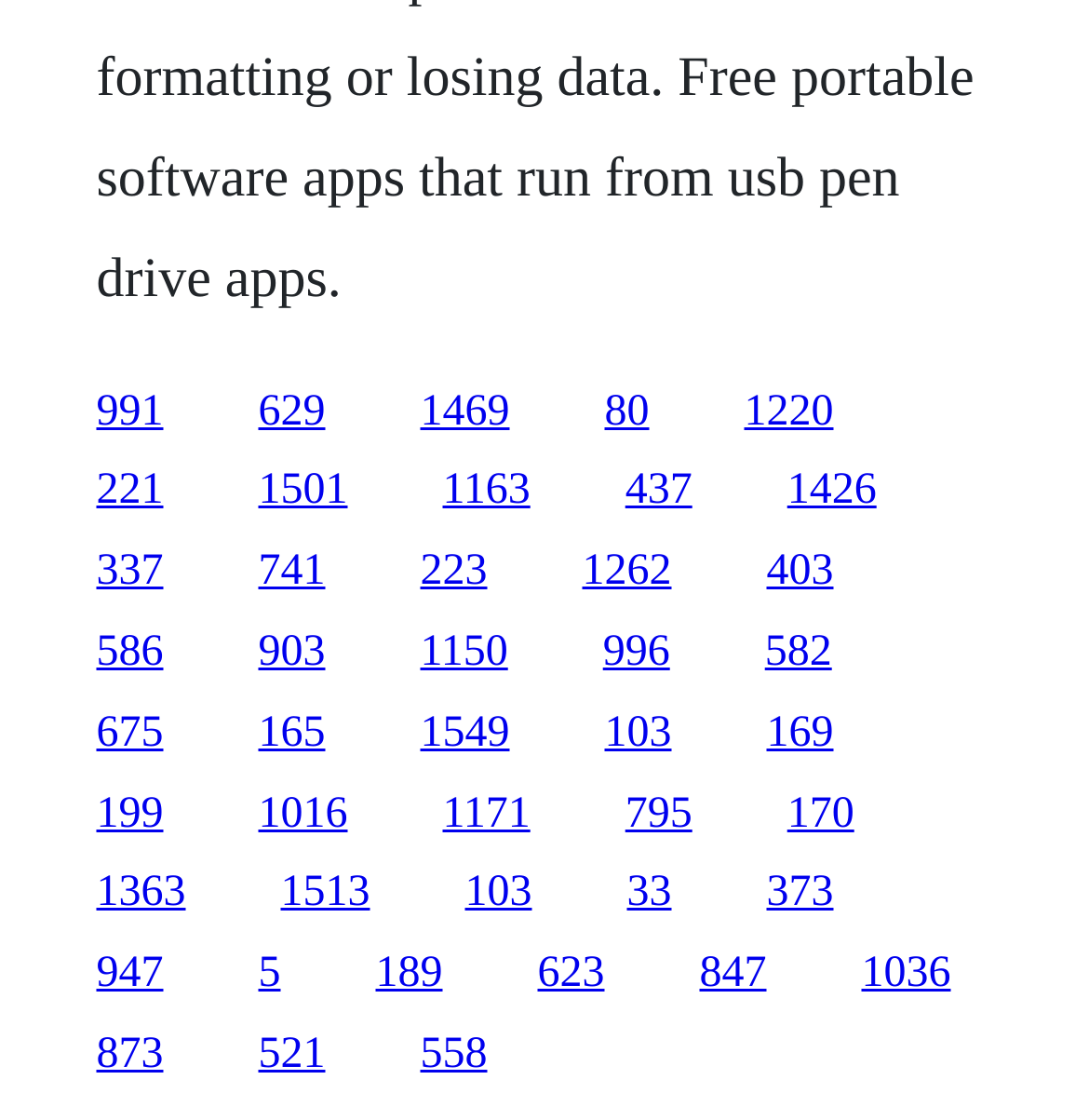Determine the bounding box coordinates for the area you should click to complete the following instruction: "visit the third link".

[0.386, 0.346, 0.468, 0.388]